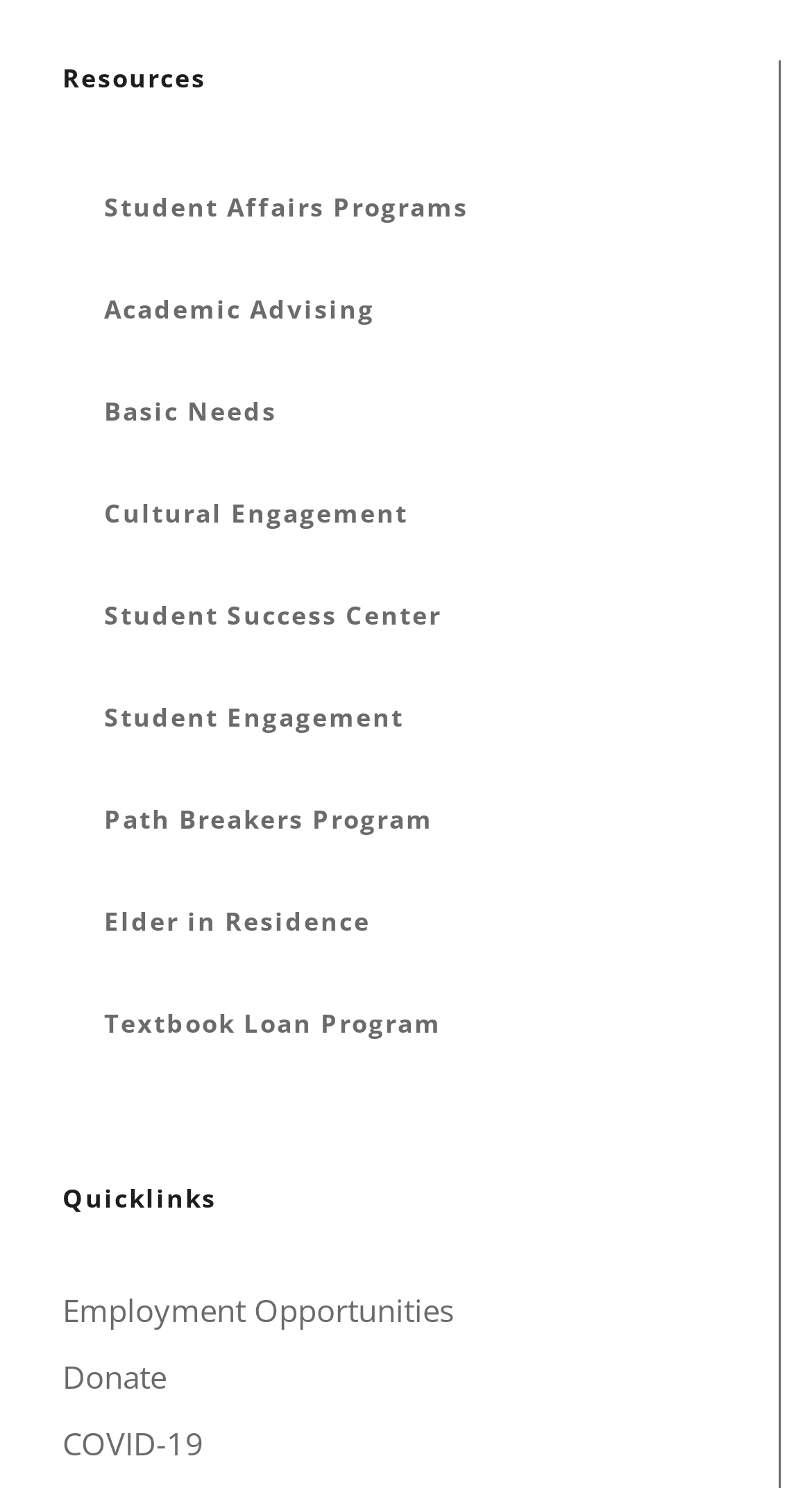Find the bounding box of the web element that fits this description: "COVID-19".

[0.077, 0.948, 0.921, 0.992]